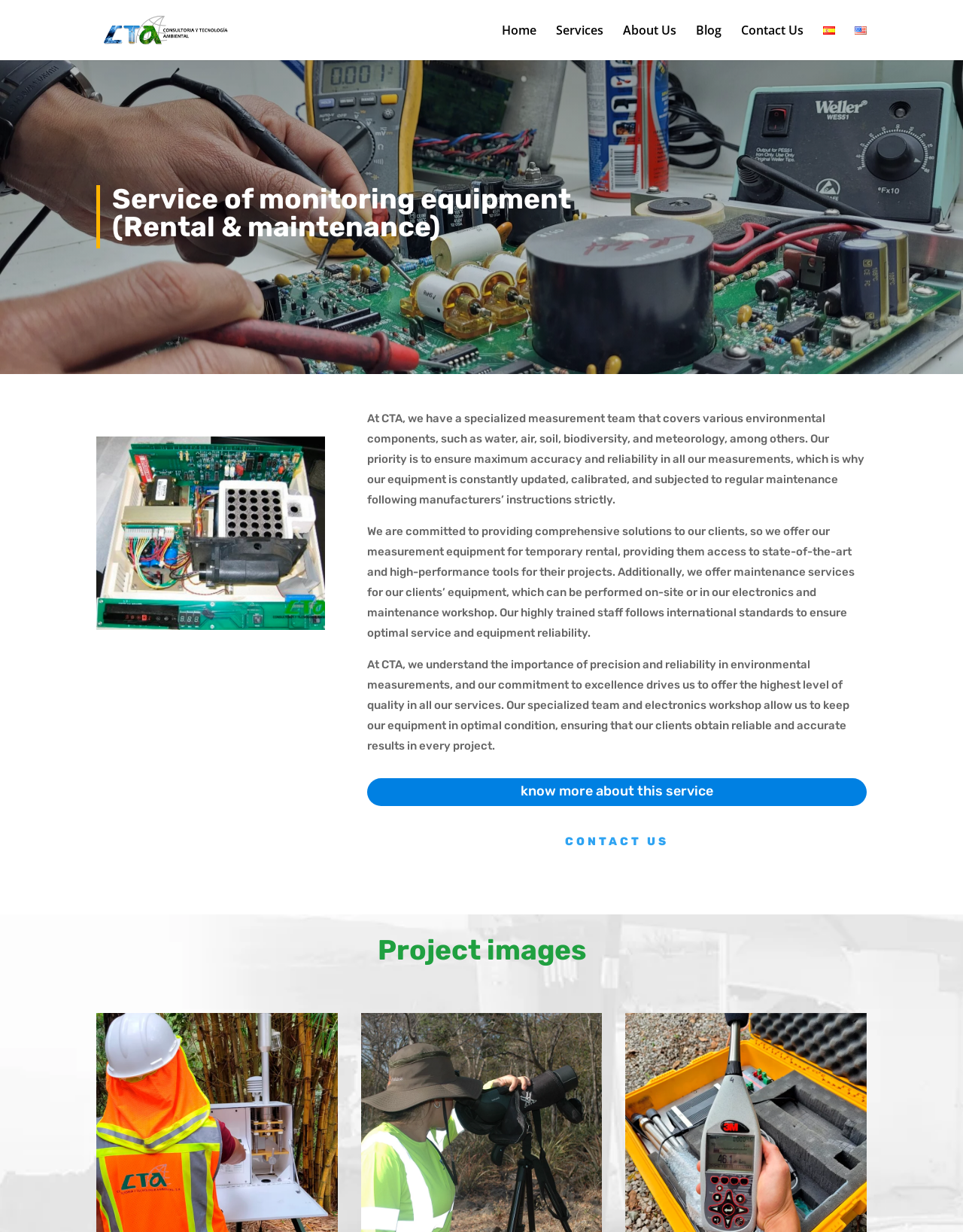Can you find the bounding box coordinates for the element that needs to be clicked to execute this instruction: "Read about the service of monitoring equipment"? The coordinates should be given as four float numbers between 0 and 1, i.e., [left, top, right, bottom].

[0.116, 0.151, 0.619, 0.202]